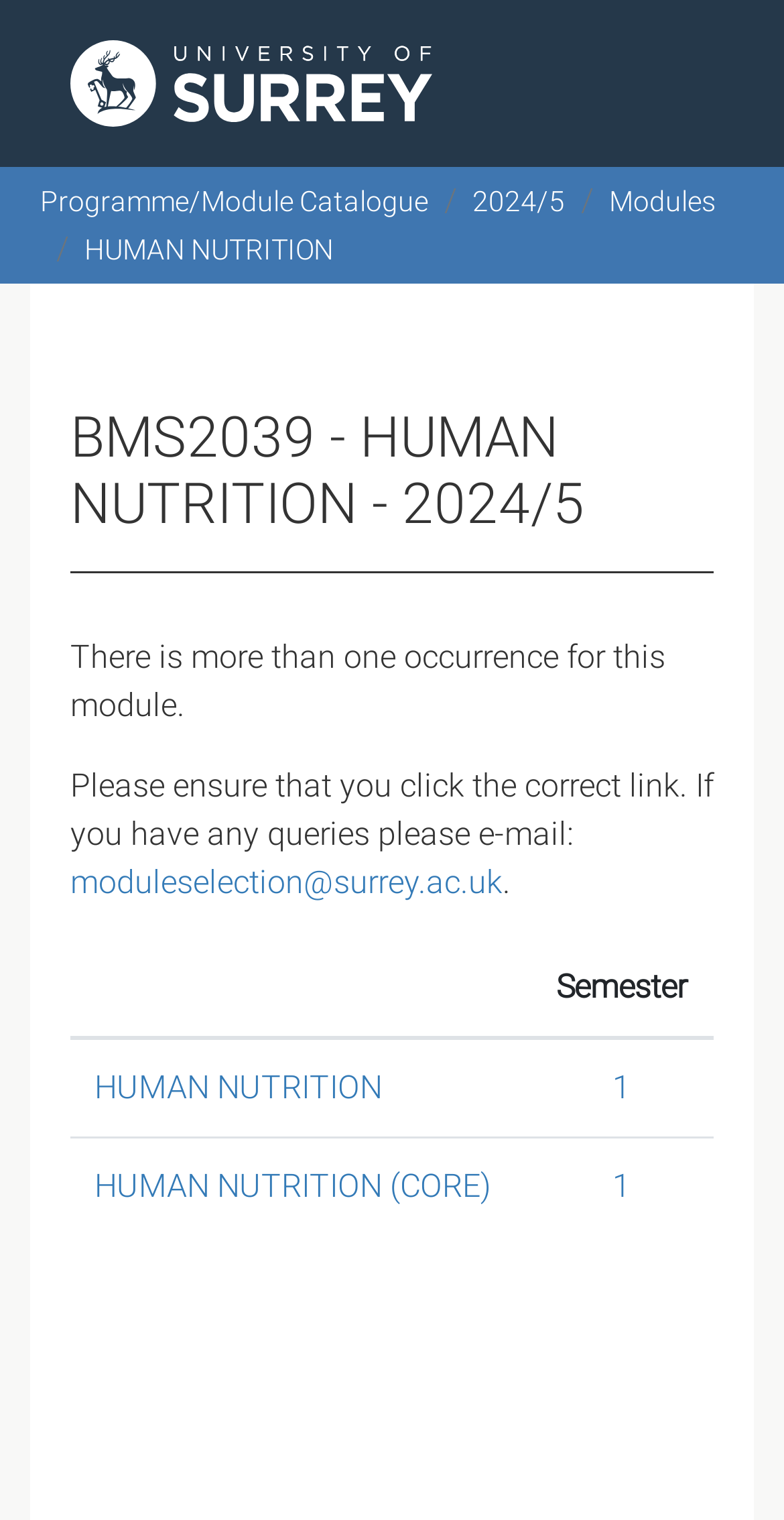From the element description: "HUMAN NUTRITION (CORE)", extract the bounding box coordinates of the UI element. The coordinates should be expressed as four float numbers between 0 and 1, in the order [left, top, right, bottom].

[0.121, 0.767, 0.626, 0.792]